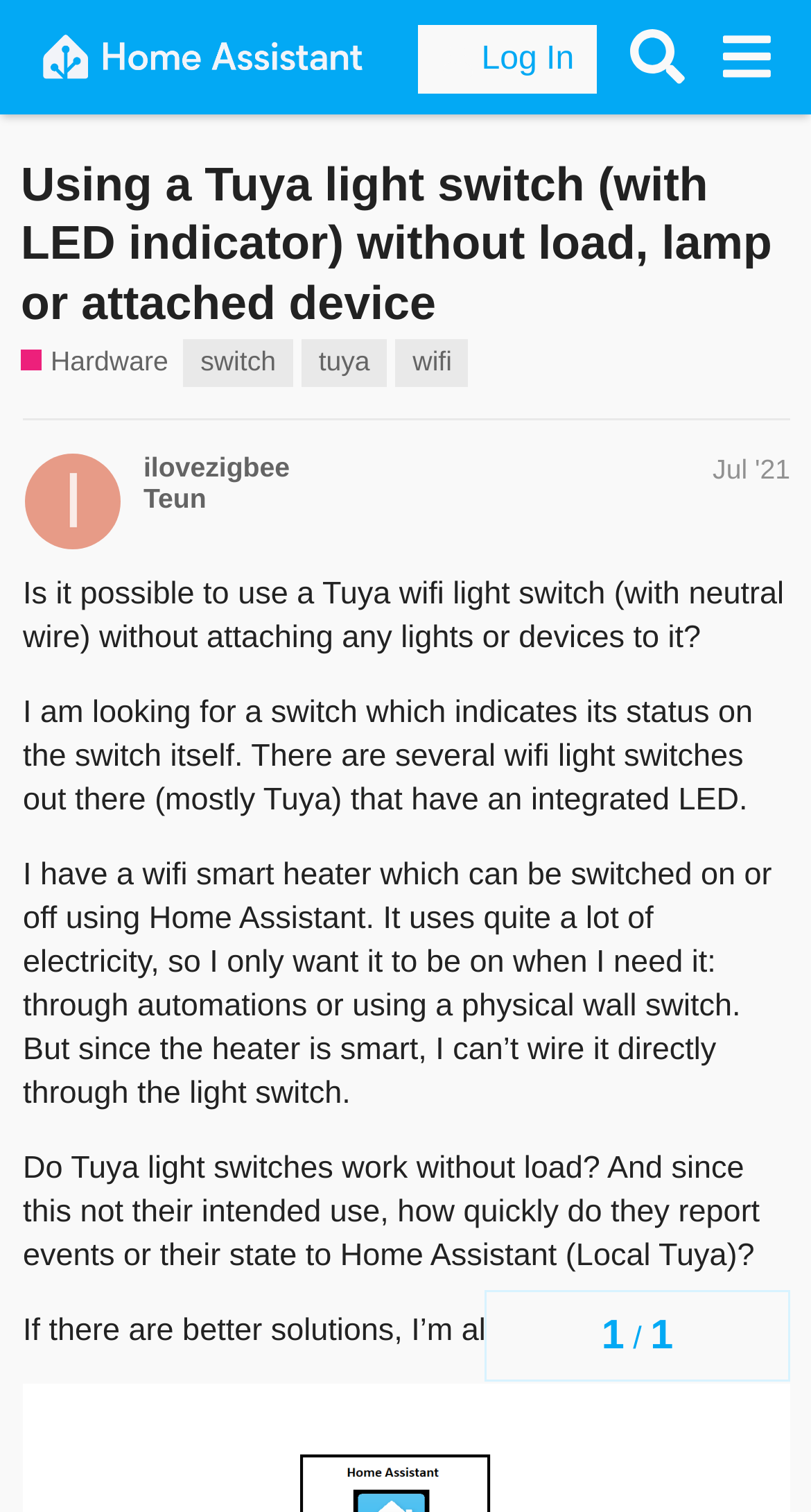Can you identify and provide the main heading of the webpage?

Using a Tuya light switch (with LED indicator) without load, lamp or attached device